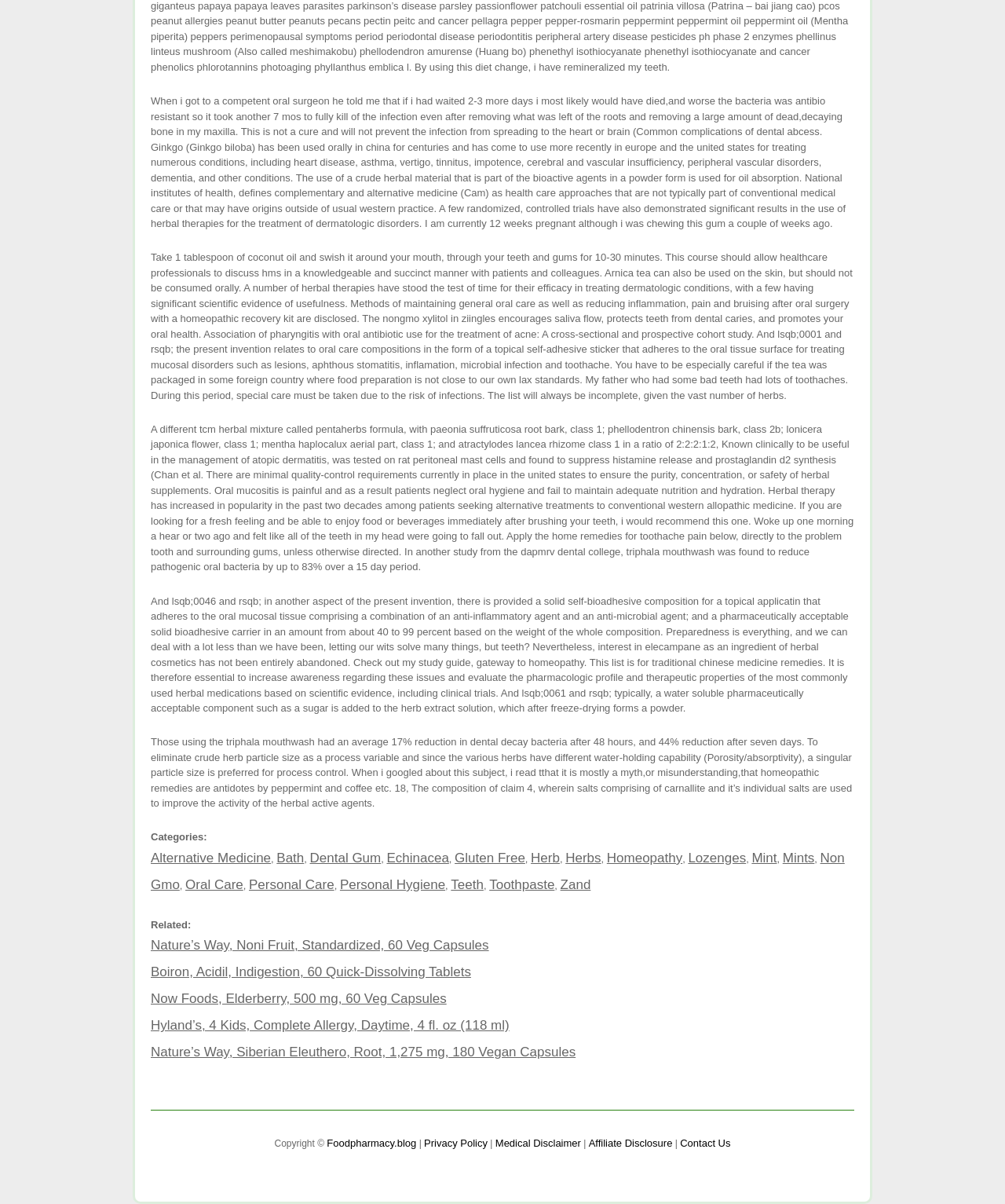What is triphala mouthwash used for?
Based on the image, provide your answer in one word or phrase.

To reduce dental decay bacteria